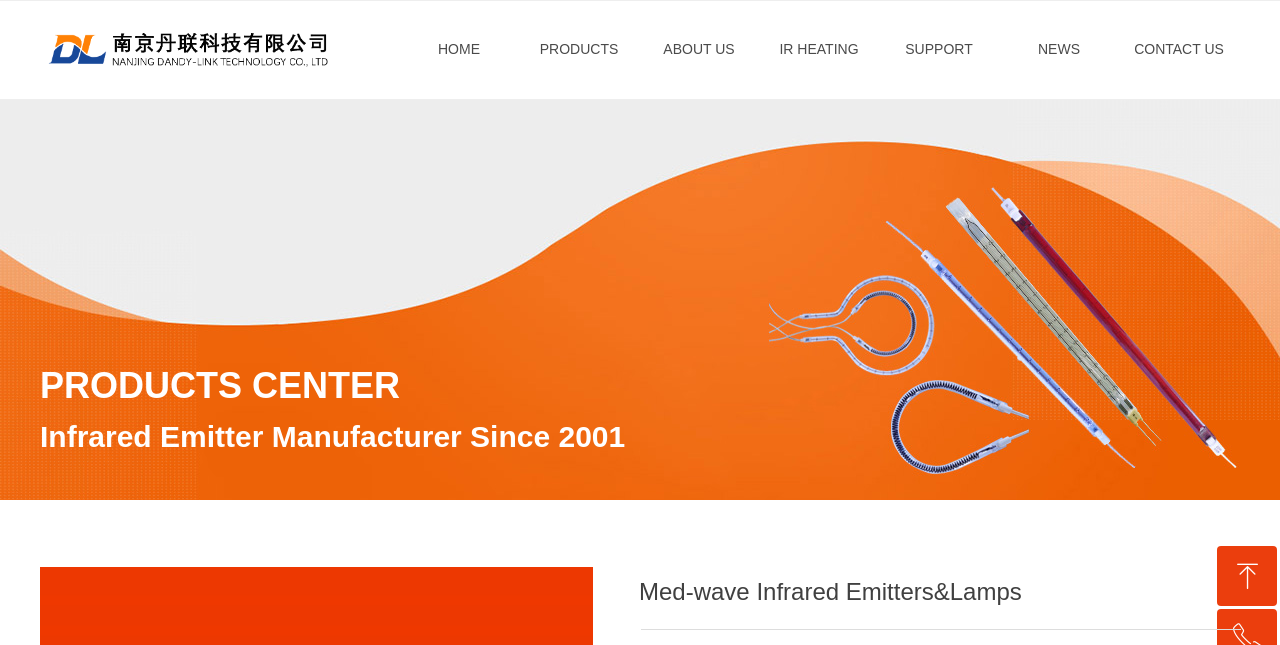By analyzing the image, answer the following question with a detailed response: What is the purpose of the 'Top' button?

The 'Top' button is usually used to scroll the page back to the top, and its position at the bottom of the page suggests that it serves this purpose.